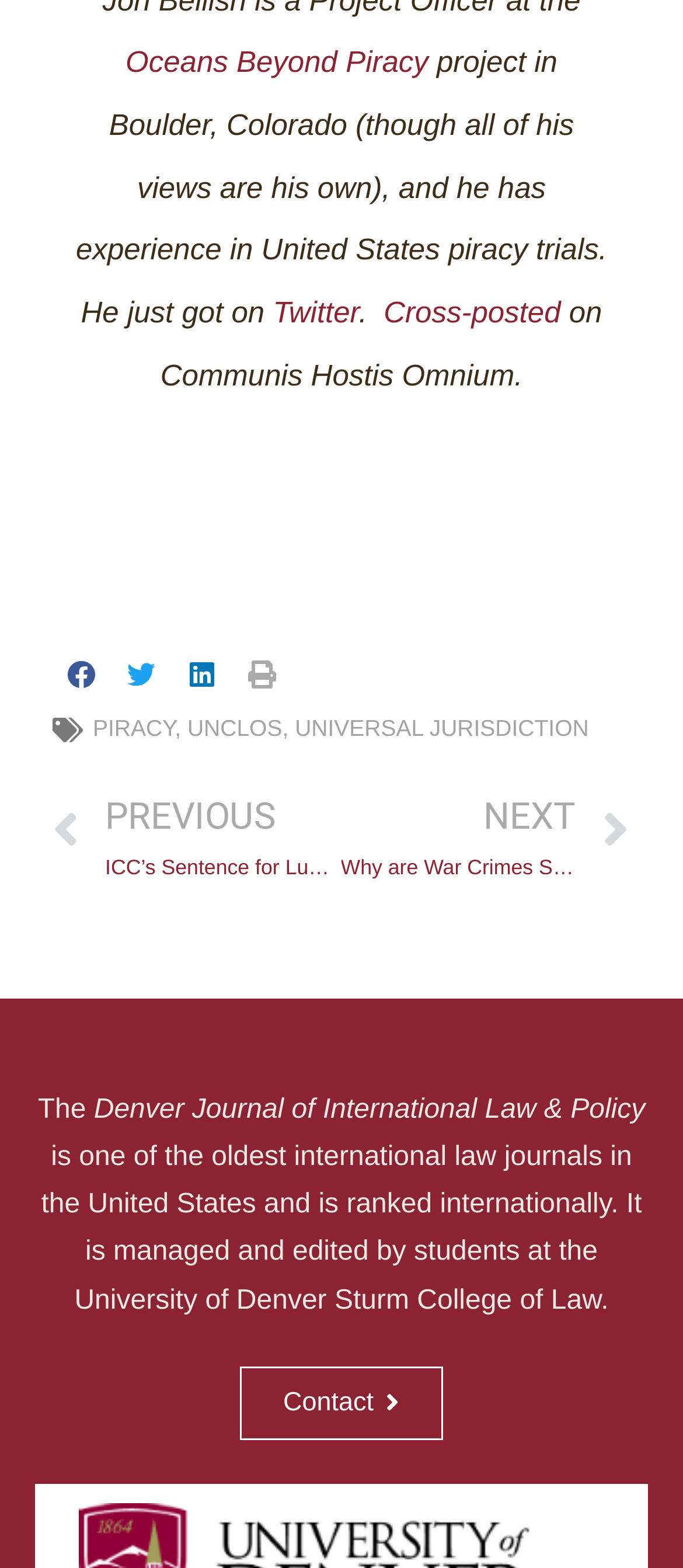Find the bounding box coordinates of the area that needs to be clicked in order to achieve the following instruction: "Read the previous article". The coordinates should be specified as four float numbers between 0 and 1, i.e., [left, top, right, bottom].

[0.077, 0.501, 0.499, 0.565]